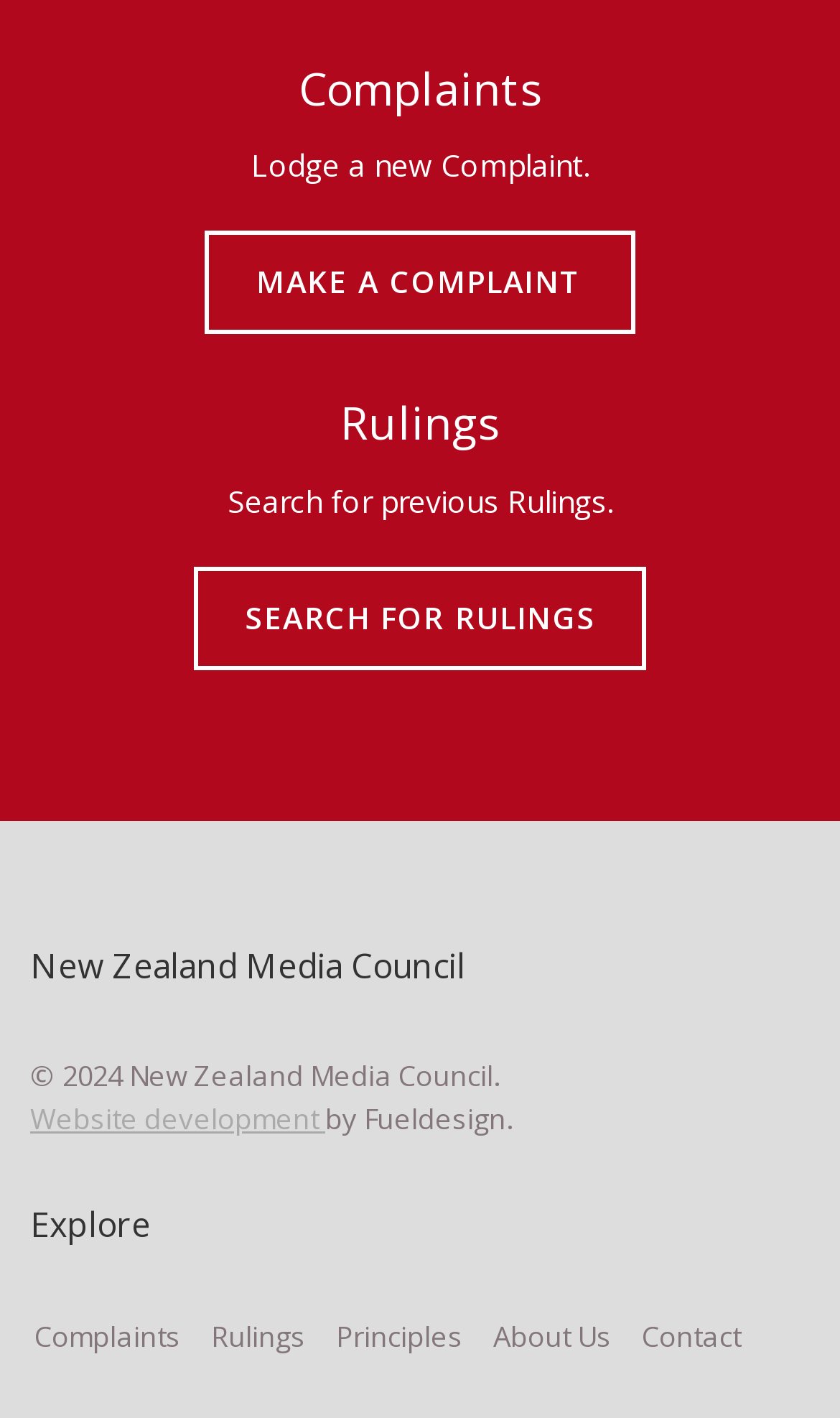Indicate the bounding box coordinates of the element that must be clicked to execute the instruction: "Search for previous rulings". The coordinates should be given as four float numbers between 0 and 1, i.e., [left, top, right, bottom].

[0.23, 0.399, 0.77, 0.472]